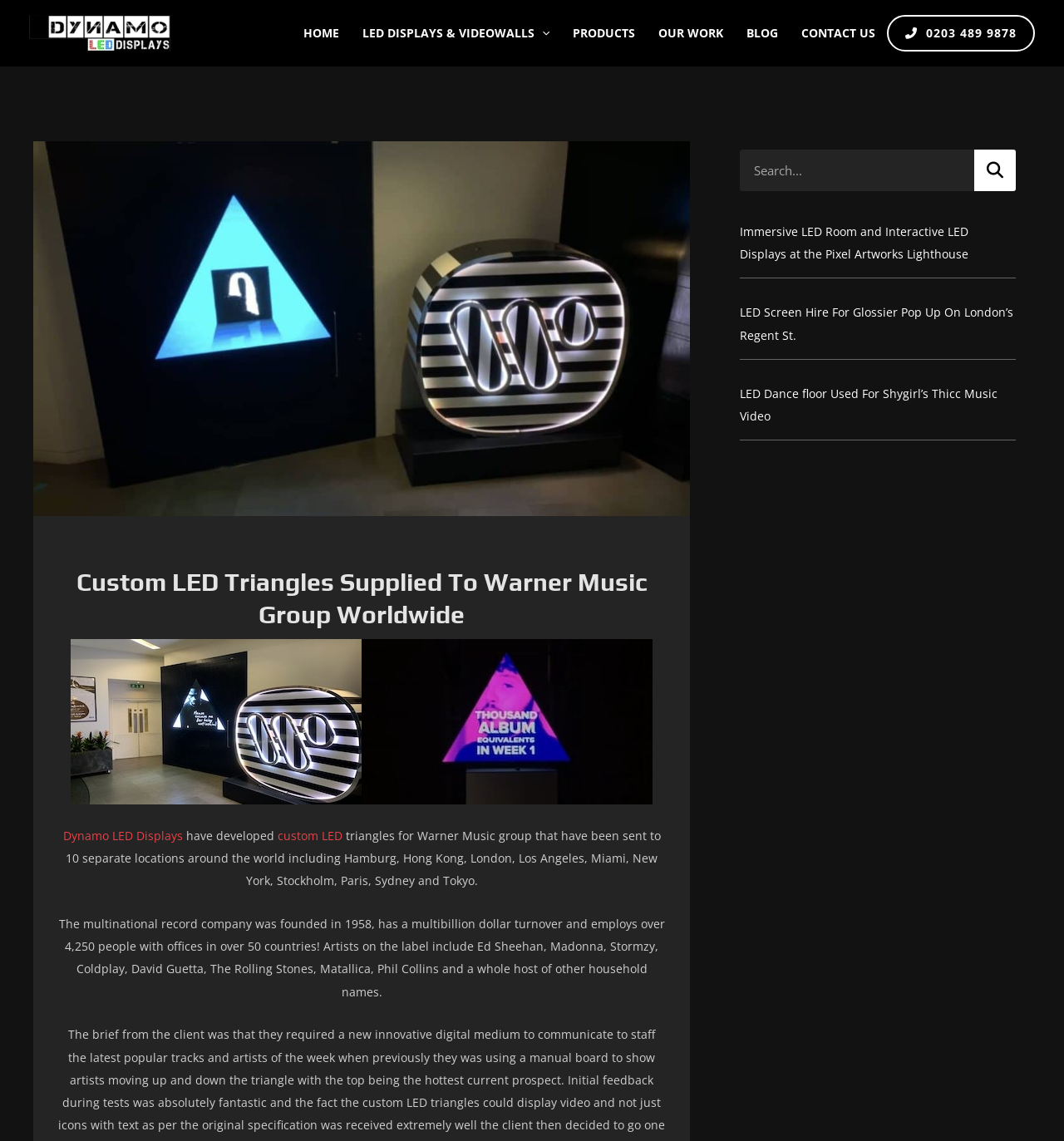Identify the bounding box for the UI element specified in this description: "0203 489 9878". The coordinates must be four float numbers between 0 and 1, formatted as [left, top, right, bottom].

[0.834, 0.013, 0.973, 0.045]